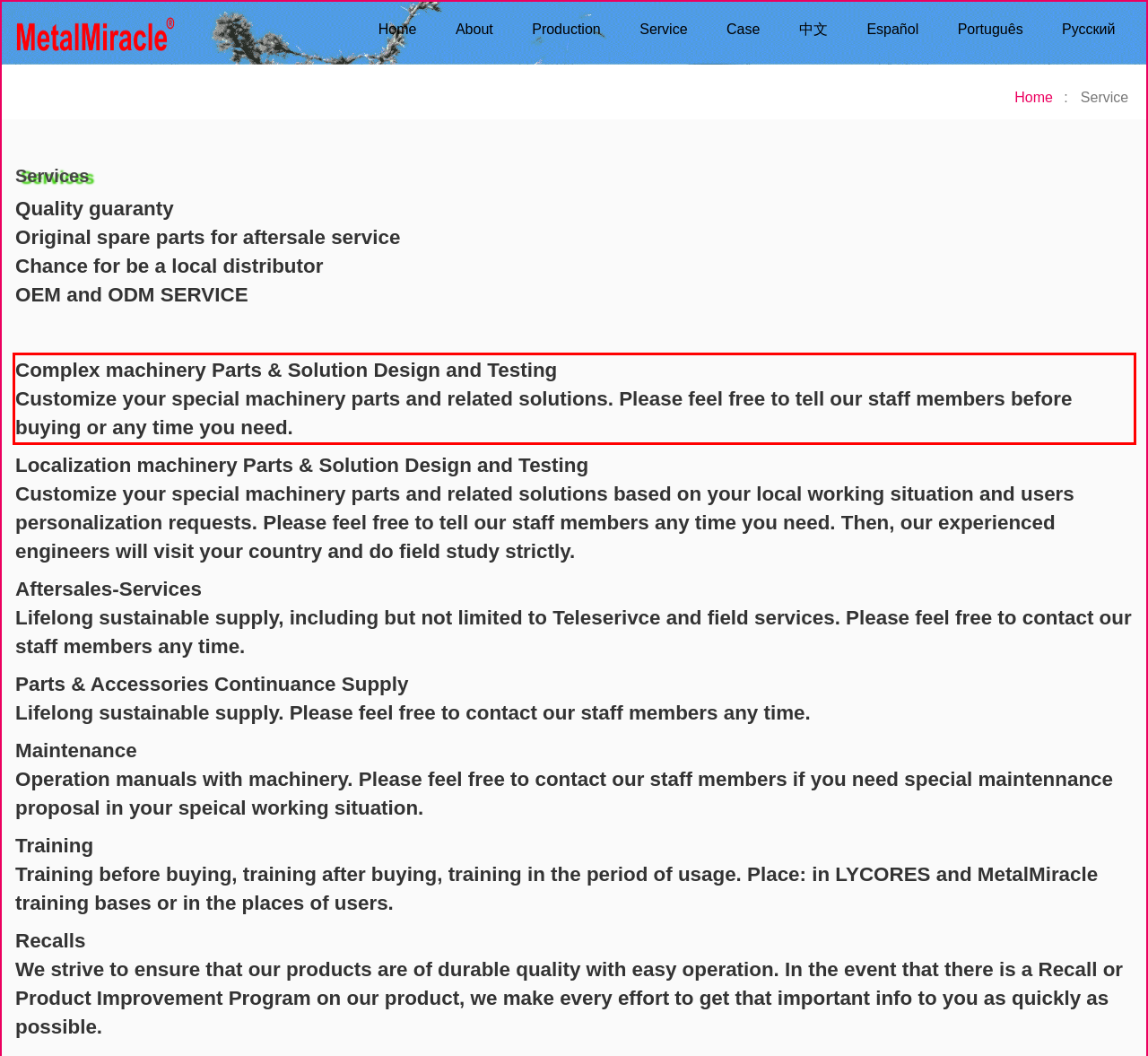From the provided screenshot, extract the text content that is enclosed within the red bounding box.

Complex machinery Parts & Solution Design and Testing Customize your special machinery parts and related solutions. Please feel free to tell our staff members before buying or any time you need.